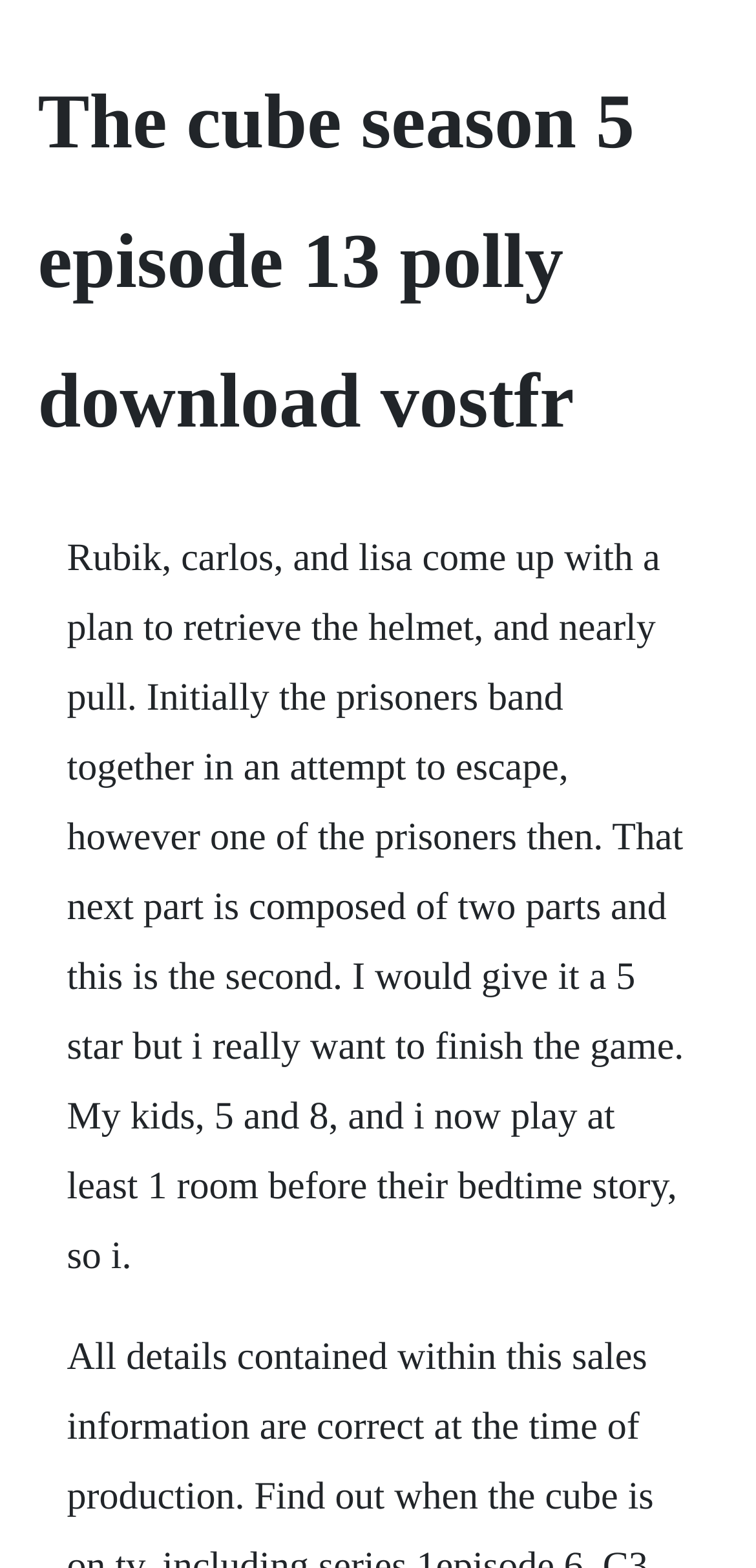Generate the text content of the main headline of the webpage.

The cube season 5 episode 13 polly download vostfr